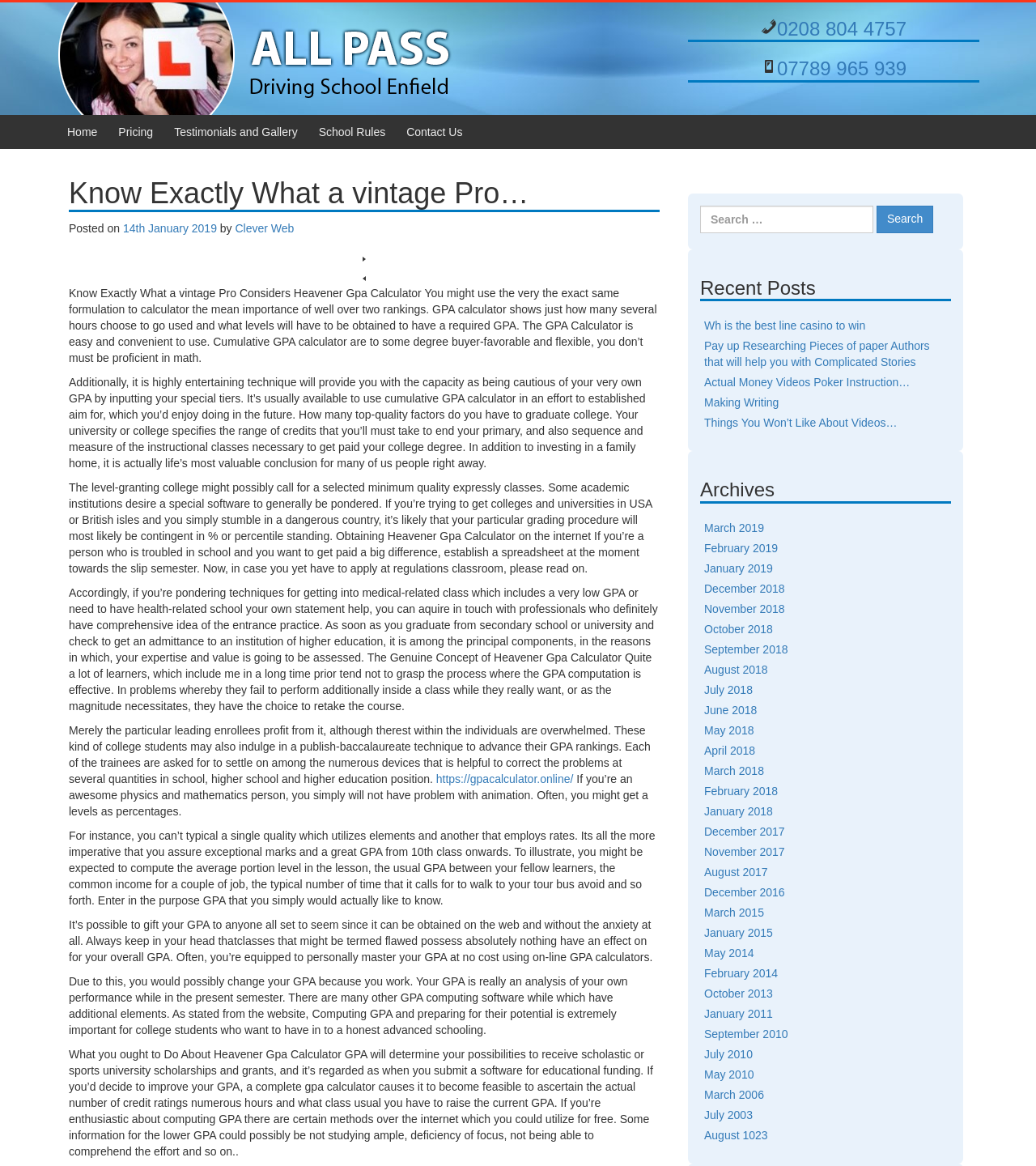Please pinpoint the bounding box coordinates for the region I should click to adhere to this instruction: "Search for something".

[0.676, 0.176, 0.918, 0.203]